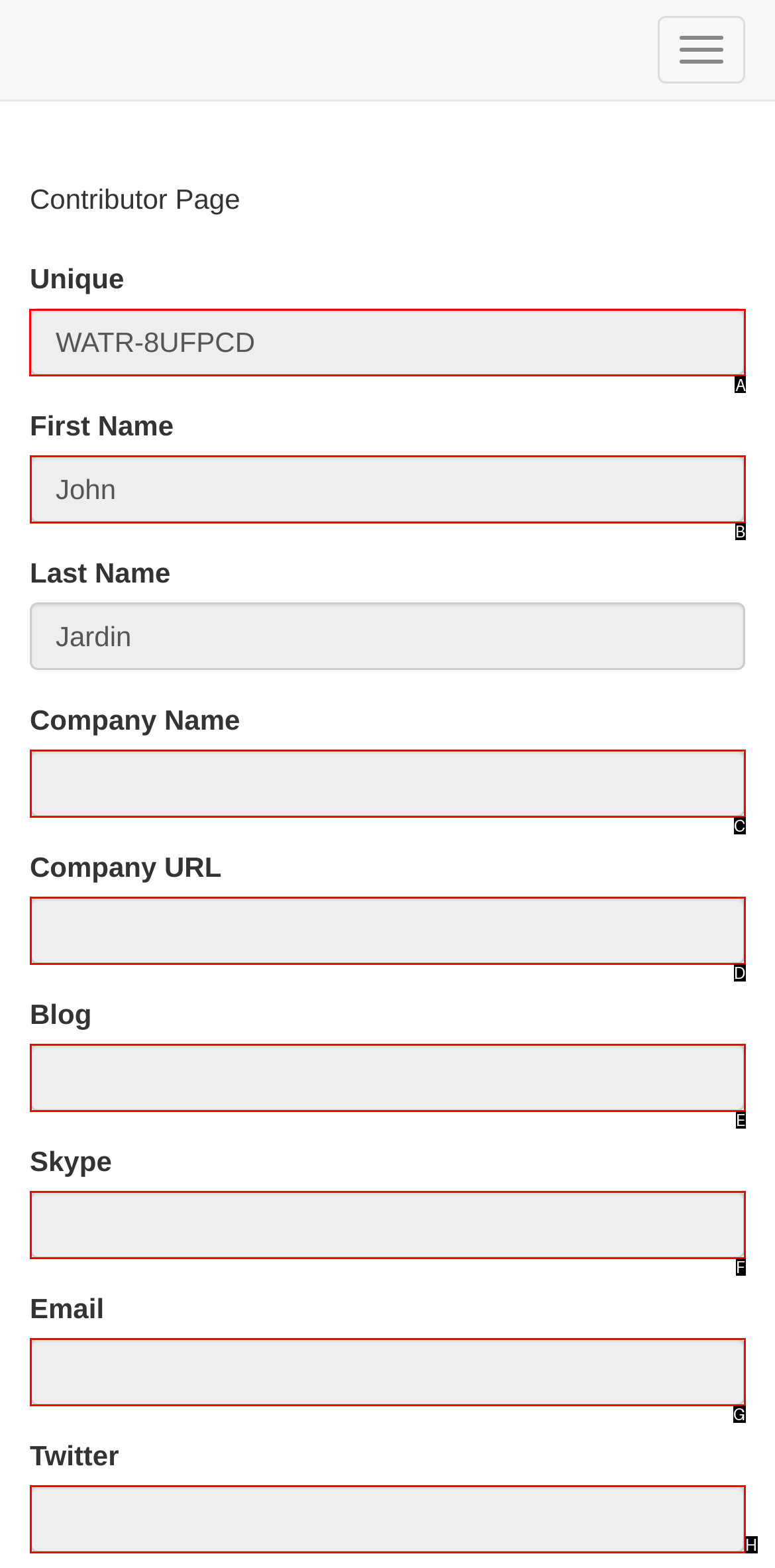Determine the correct UI element to click for this instruction: Enter contributor ID. Respond with the letter of the chosen element.

A